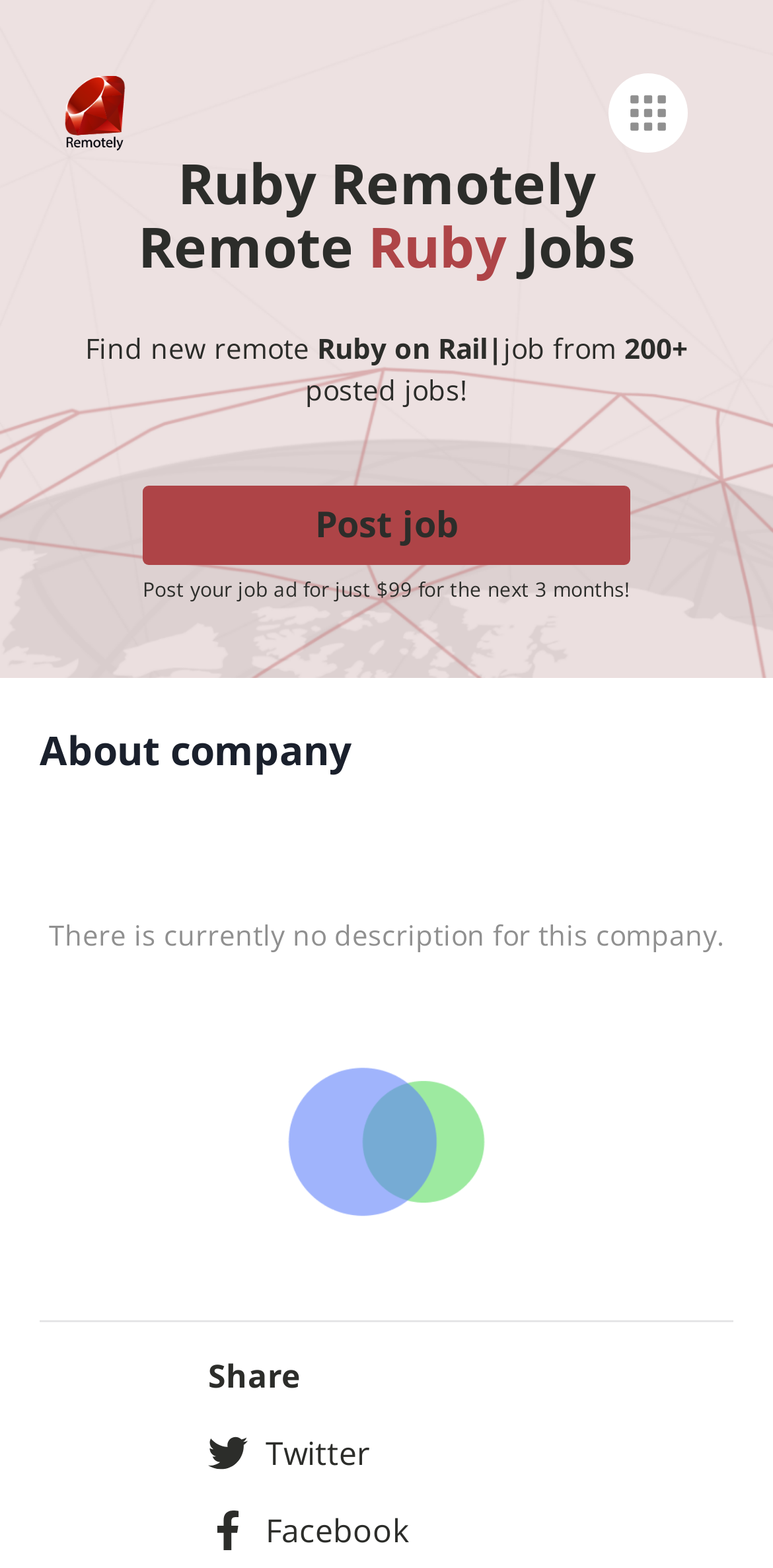Provide a comprehensive caption for the webpage.

The webpage is a job board for remote Ruby, Ruby on Rails, and Sinatra jobs. At the top left, there is a "RUBY-logo" image, and to its right, a "menu-btn" button. Below the logo, the title "Ruby Remotely" is displayed prominently. 

To the right of the title, there are two tabs, "Ruby Remotely" and "Jobs", which are likely navigation links. Below these tabs, a brief introduction is provided, stating that users can find new remote jobs from over 200 posted jobs.

Underneath the introduction, there is a "Post job" button, which is accompanied by a promotional message stating that users can post their job ad for $99 for the next three months. 

Further down the page, there is a section titled "About company", which currently lacks a description. Below this section, there is a large image that takes up most of the width of the page.

At the bottom of the page, there are social media sharing links, including Twitter and Facebook, accompanied by their respective icons.